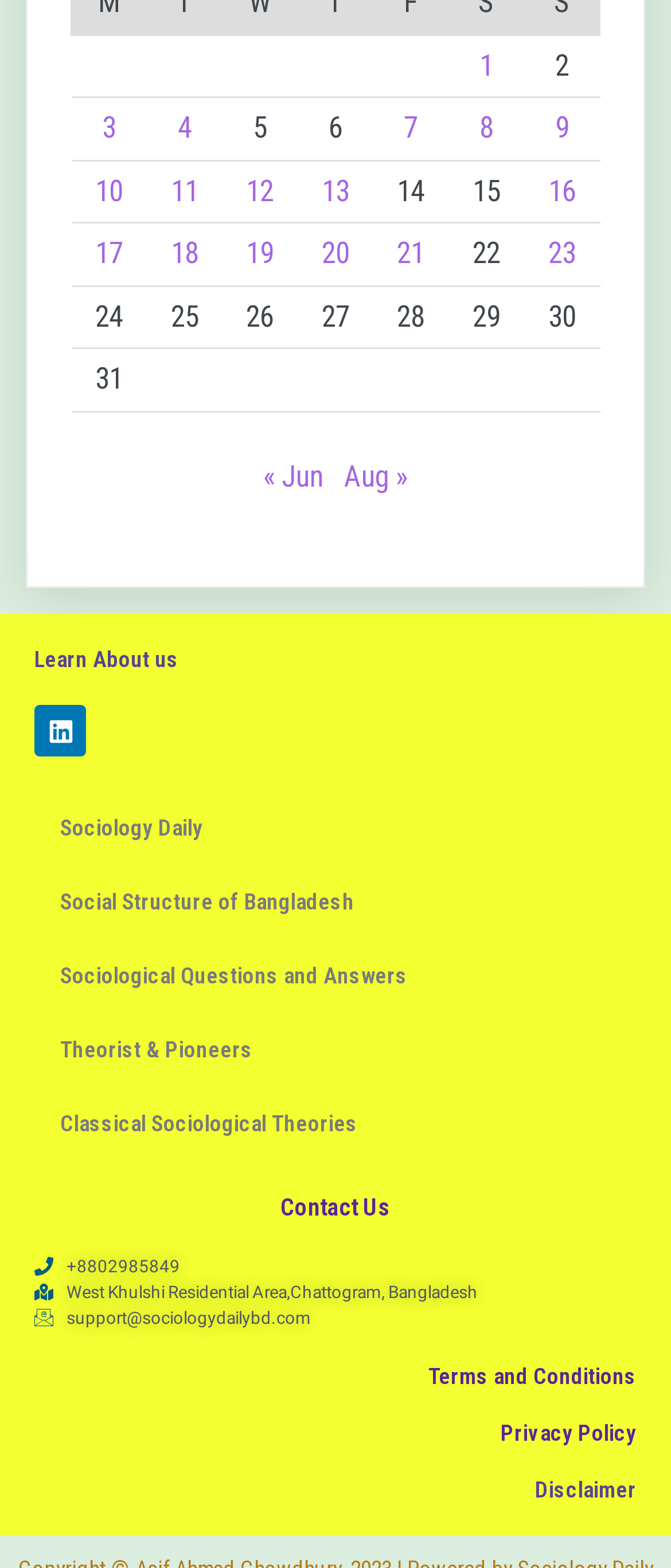Determine the bounding box coordinates of the clickable region to follow the instruction: "Click on 'Contact Us'".

[0.418, 0.761, 0.582, 0.779]